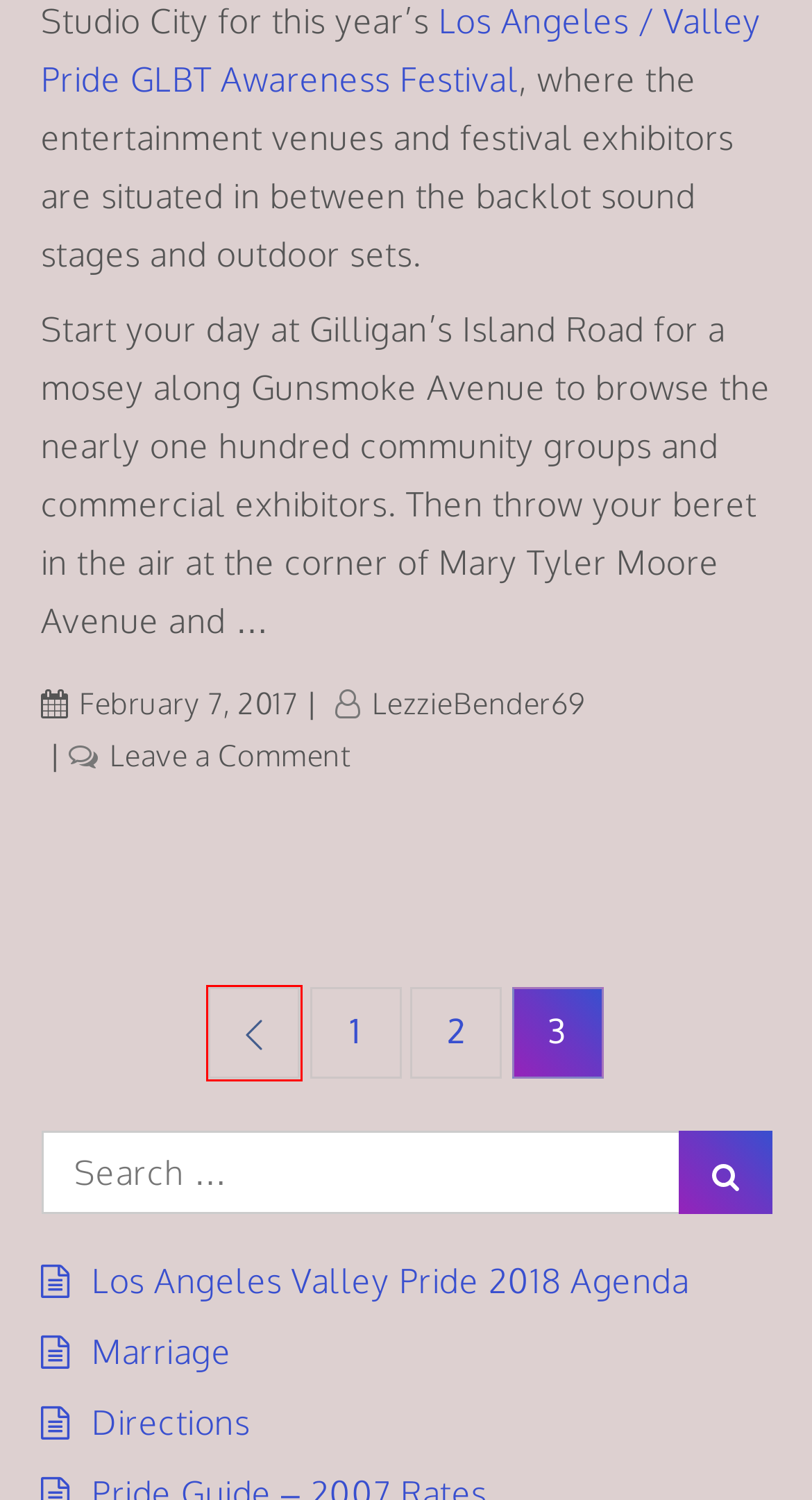You have a screenshot of a webpage where a red bounding box highlights a specific UI element. Identify the description that best matches the resulting webpage after the highlighted element is clicked. The choices are:
A. Directions – LA Valley Pride Website
B. Los Angeles Valley Pride 2018 Agenda – LA Valley Pride Website
C. Marriage – LA Valley Pride Website
D. Pride Guide – 2007 Rates – LA Valley Pride Website
E. We Build Awesome Free and Premium WordPress Themes & Plugins - Shark Themes
F. LA Valley Pride Website – Page 2 – LGBT events in Los Angeles
G. Save the Date! – LA Valley Pride Website
H. LezzieBender69 – LA Valley Pride Website

F